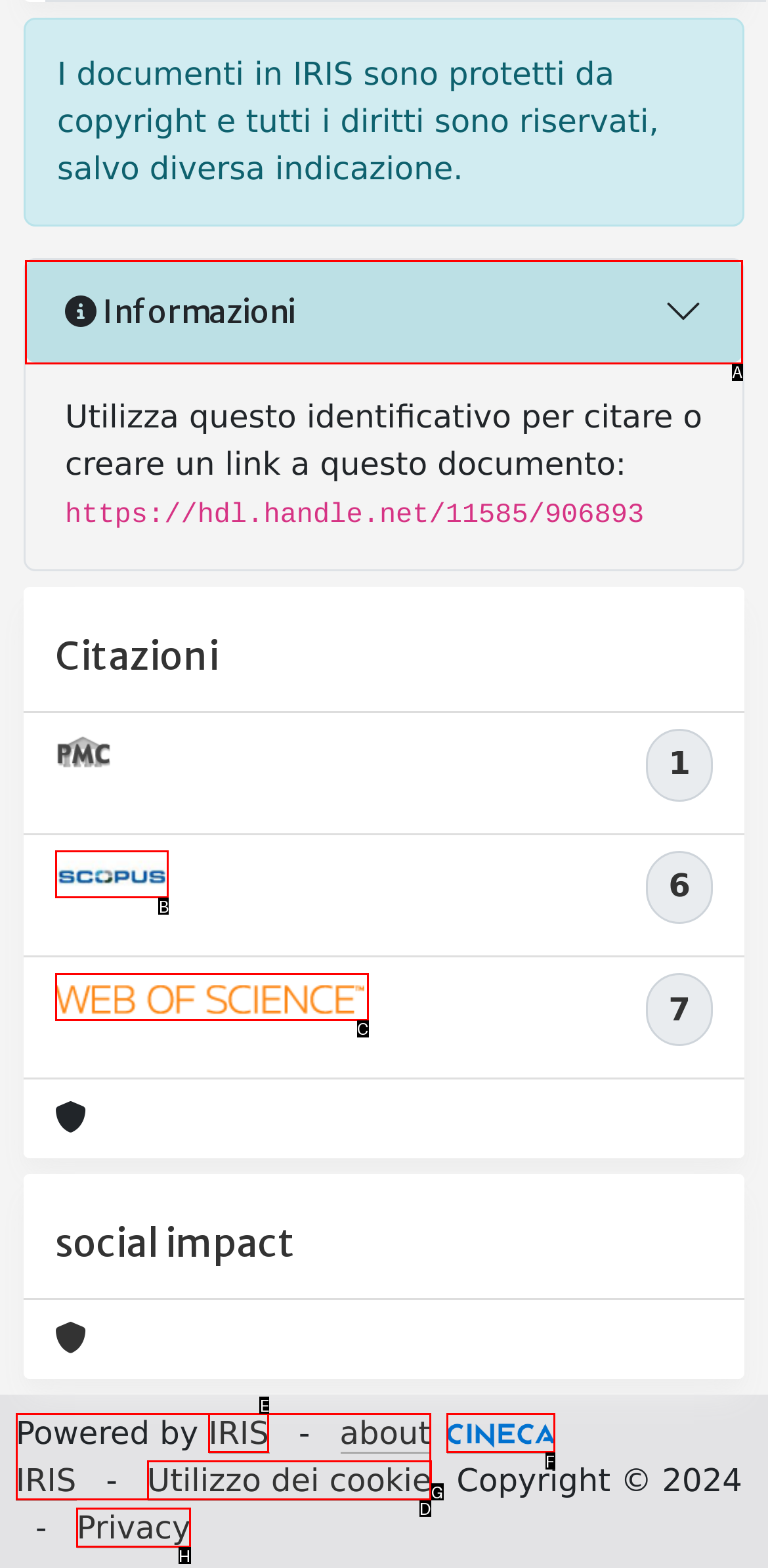Determine which HTML element to click on in order to complete the action: Click Informazioni button.
Reply with the letter of the selected option.

A